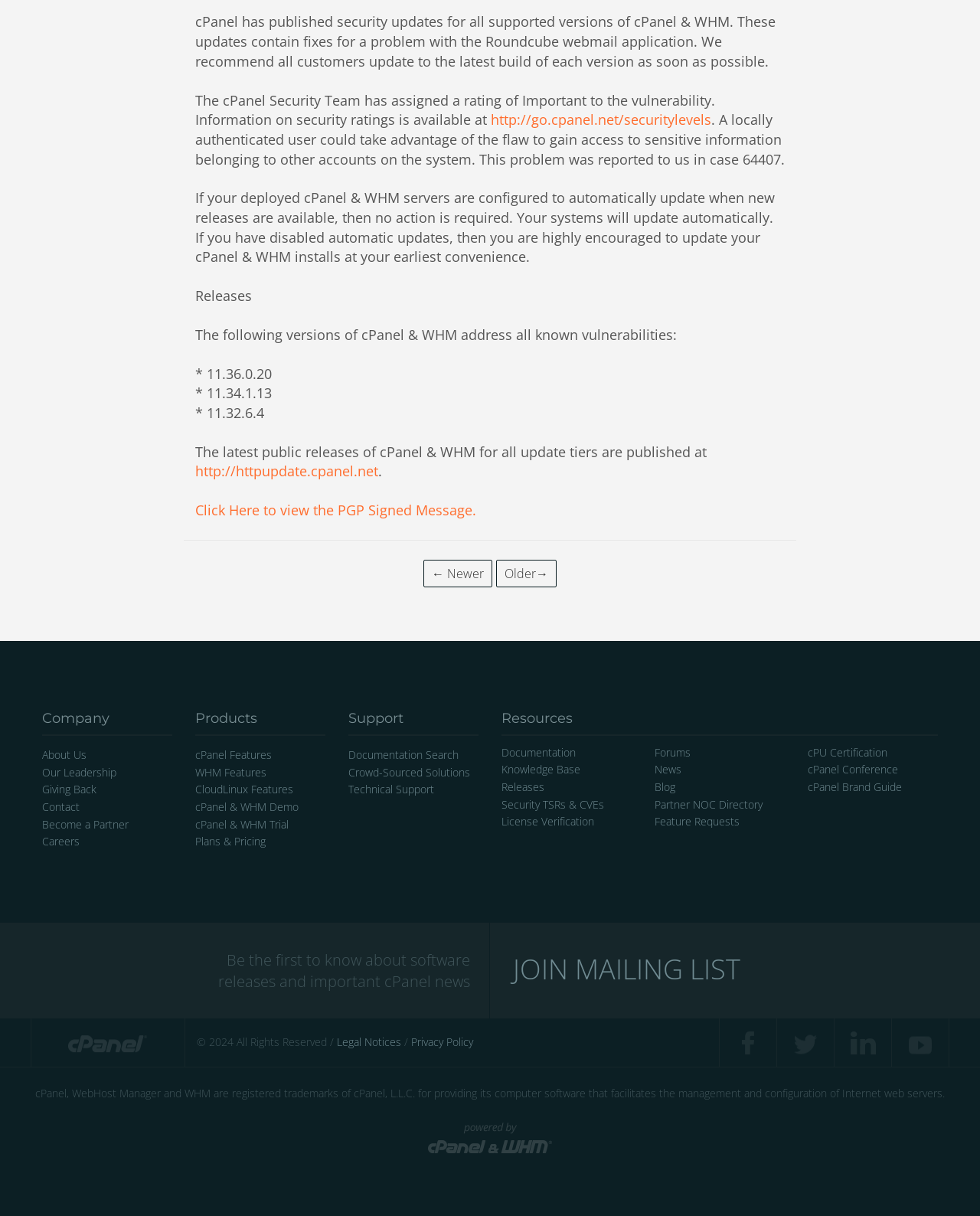Find the bounding box of the web element that fits this description: "Support Team".

None